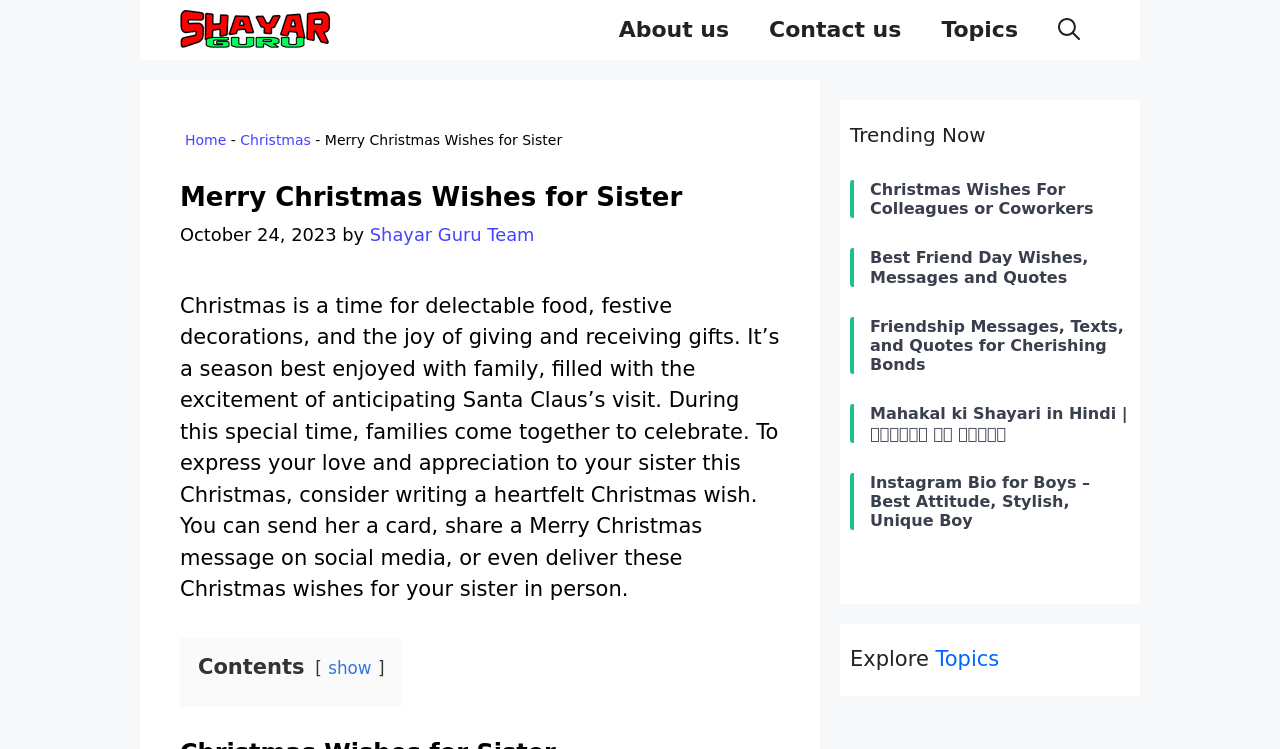Find the bounding box of the UI element described as follows: "Graph of y".

None